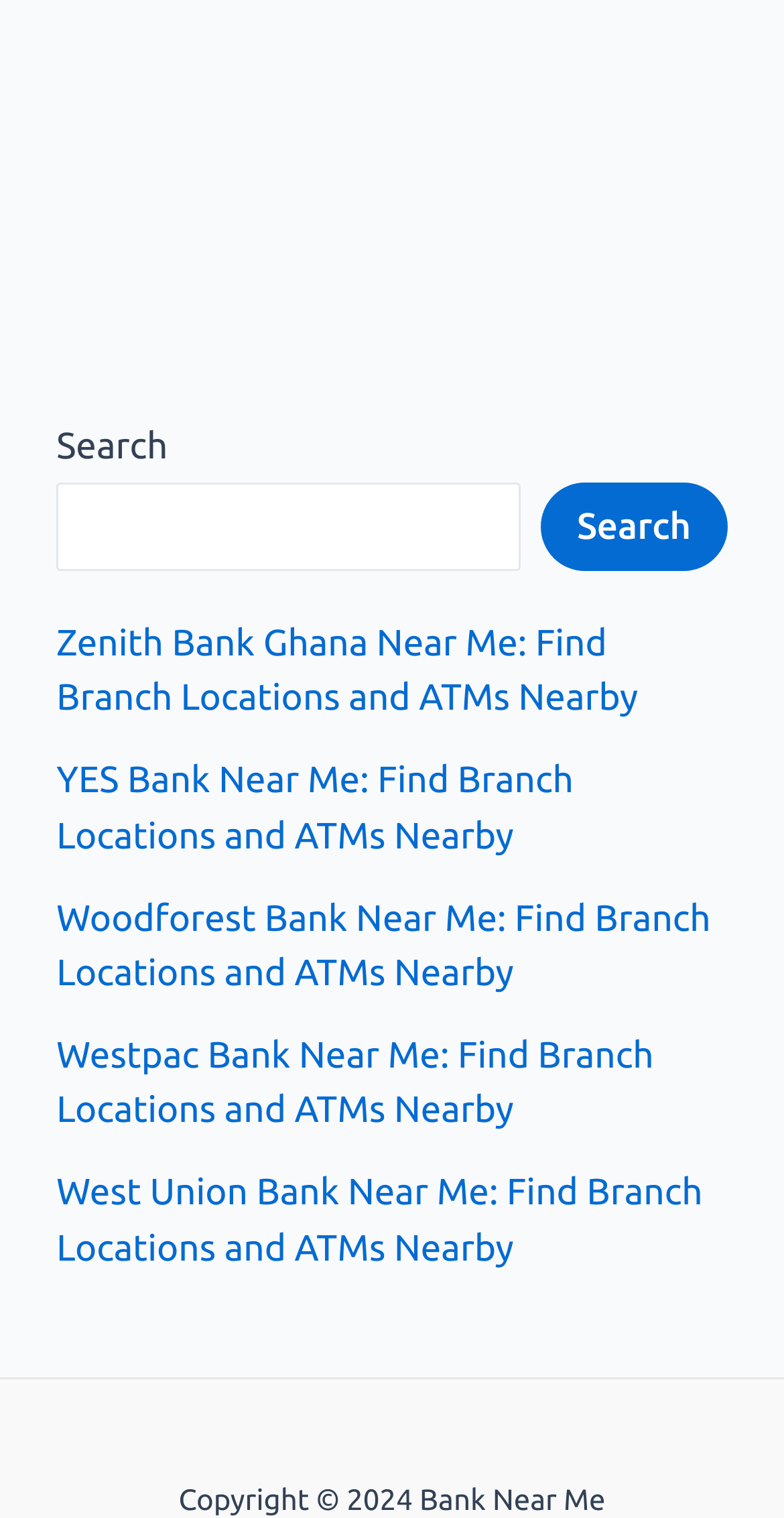Find the bounding box coordinates of the UI element according to this description: "Search".

[0.689, 0.318, 0.928, 0.376]